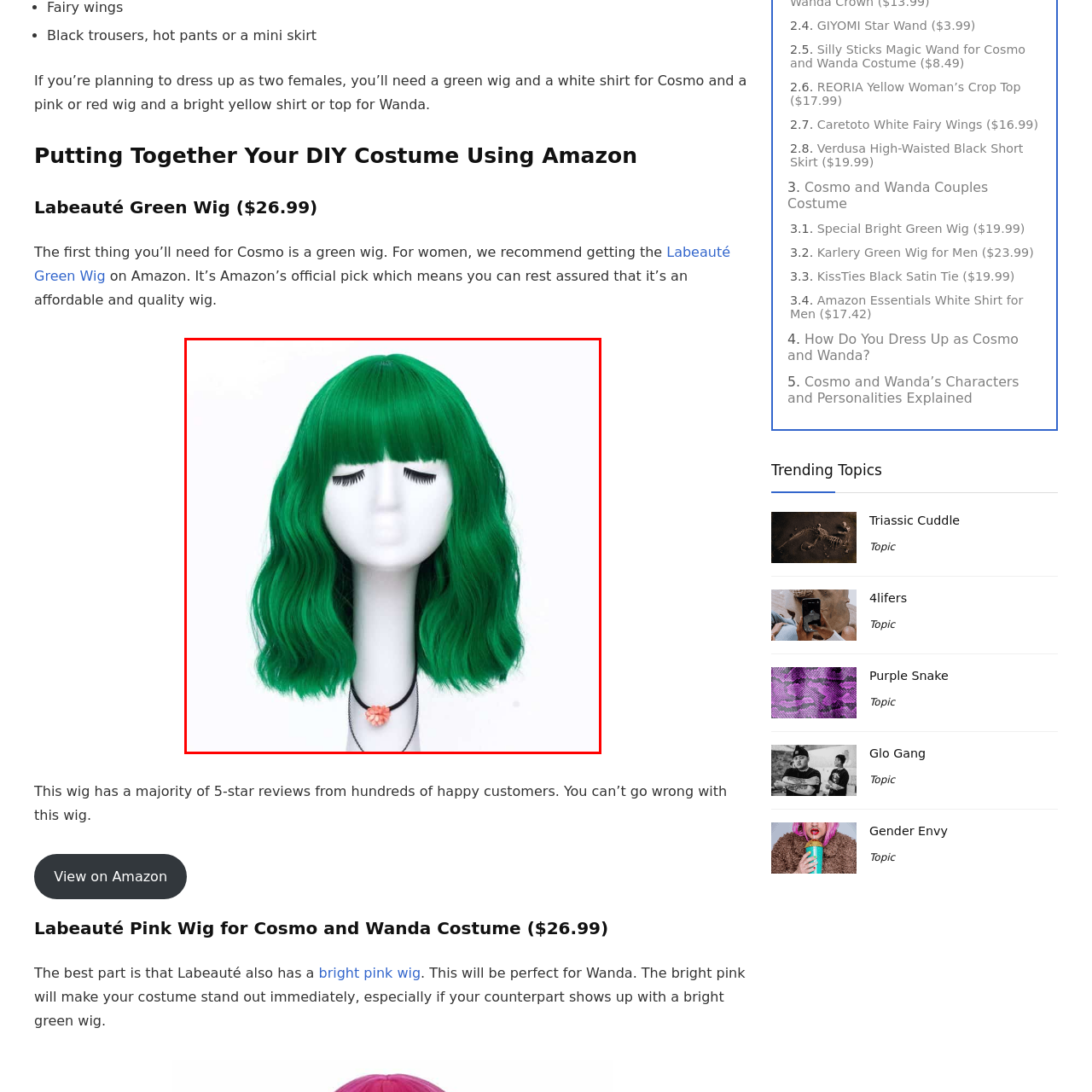Inspect the image surrounded by the red border and give a one-word or phrase answer to the question:
What is the recommended use of this wig?

Costume